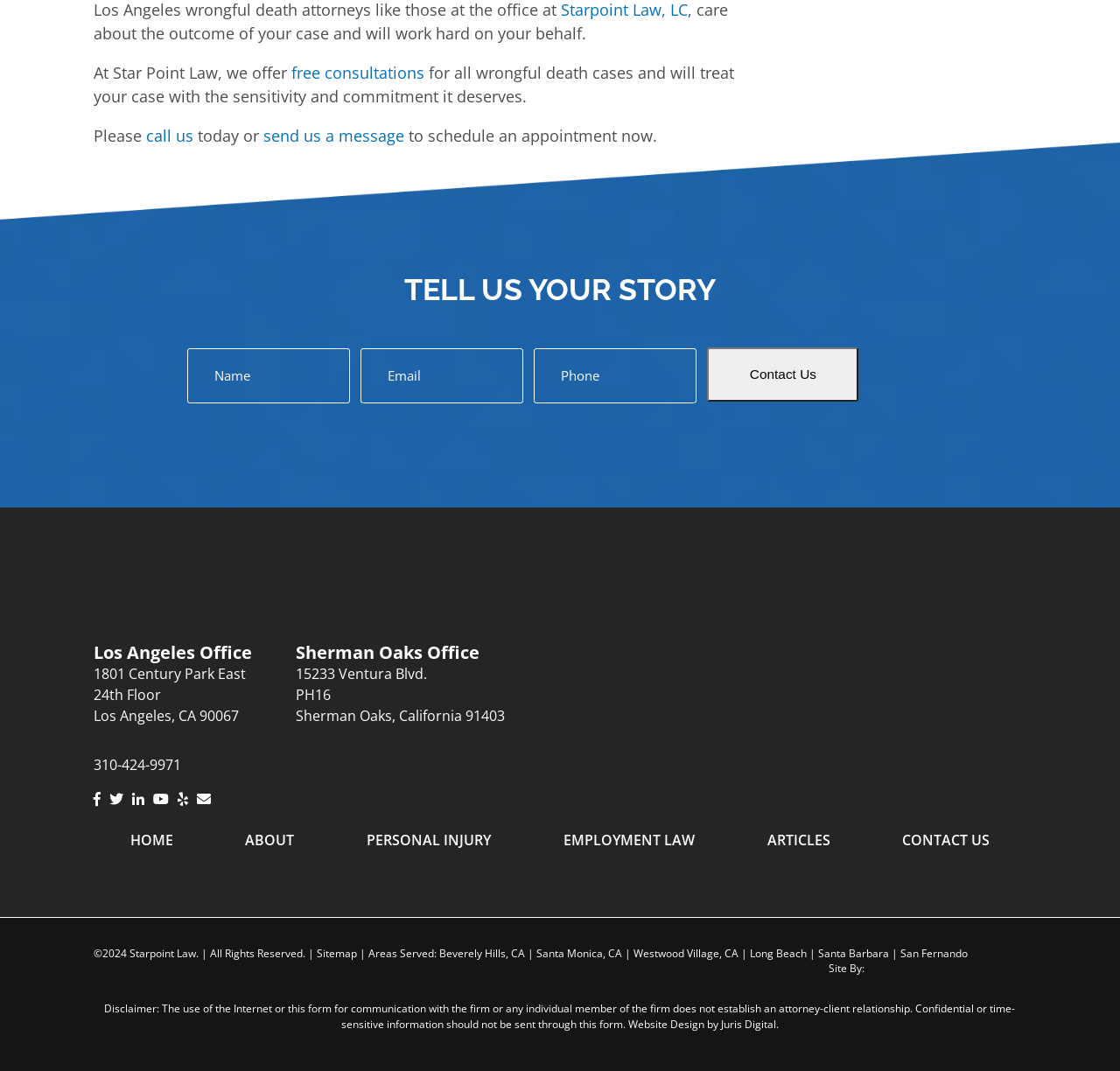Give a one-word or short phrase answer to the question: 
What is the copyright year of the webpage?

2024